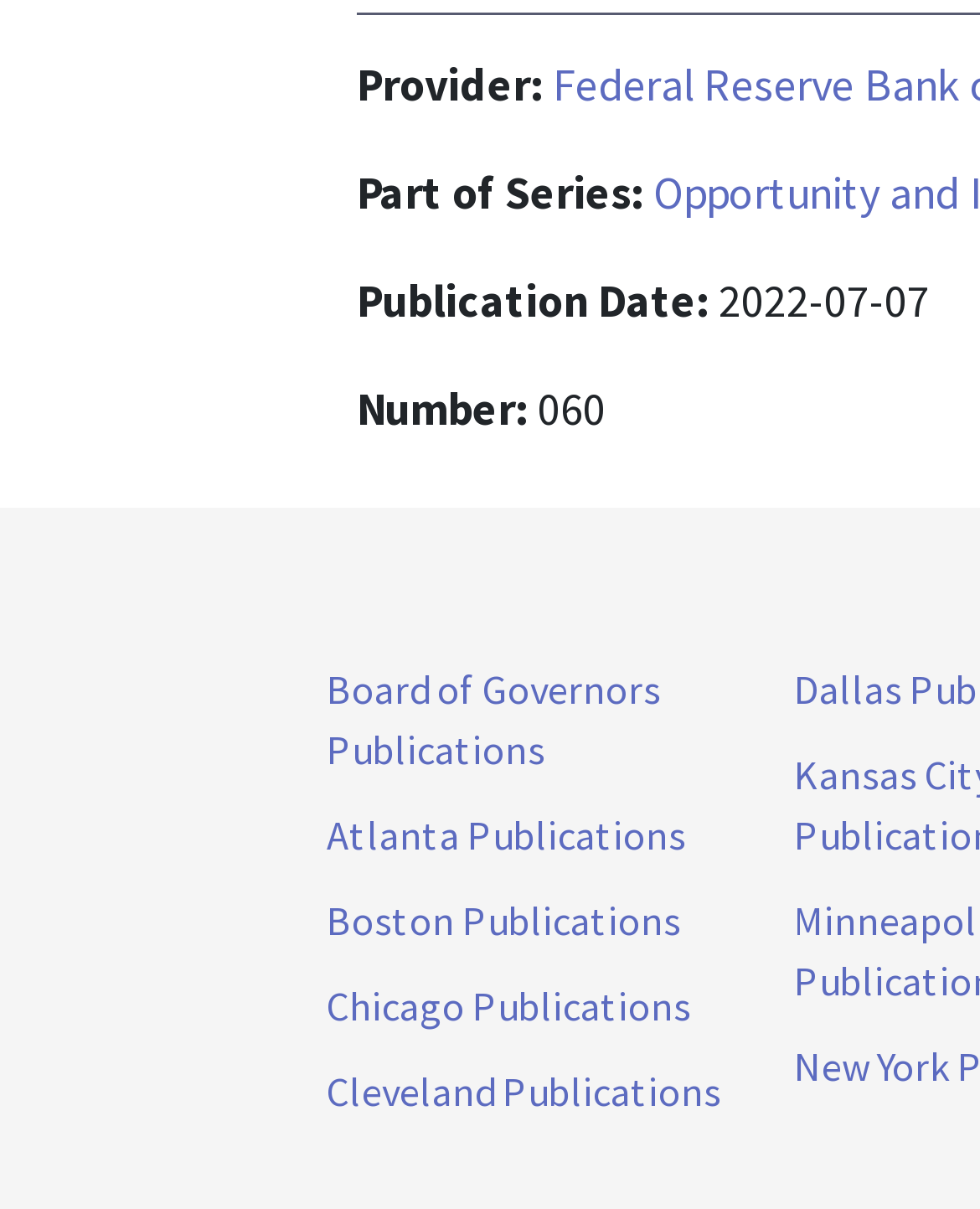What is the part of series for the publication?
Using the image as a reference, answer the question with a short word or phrase.

Not specified